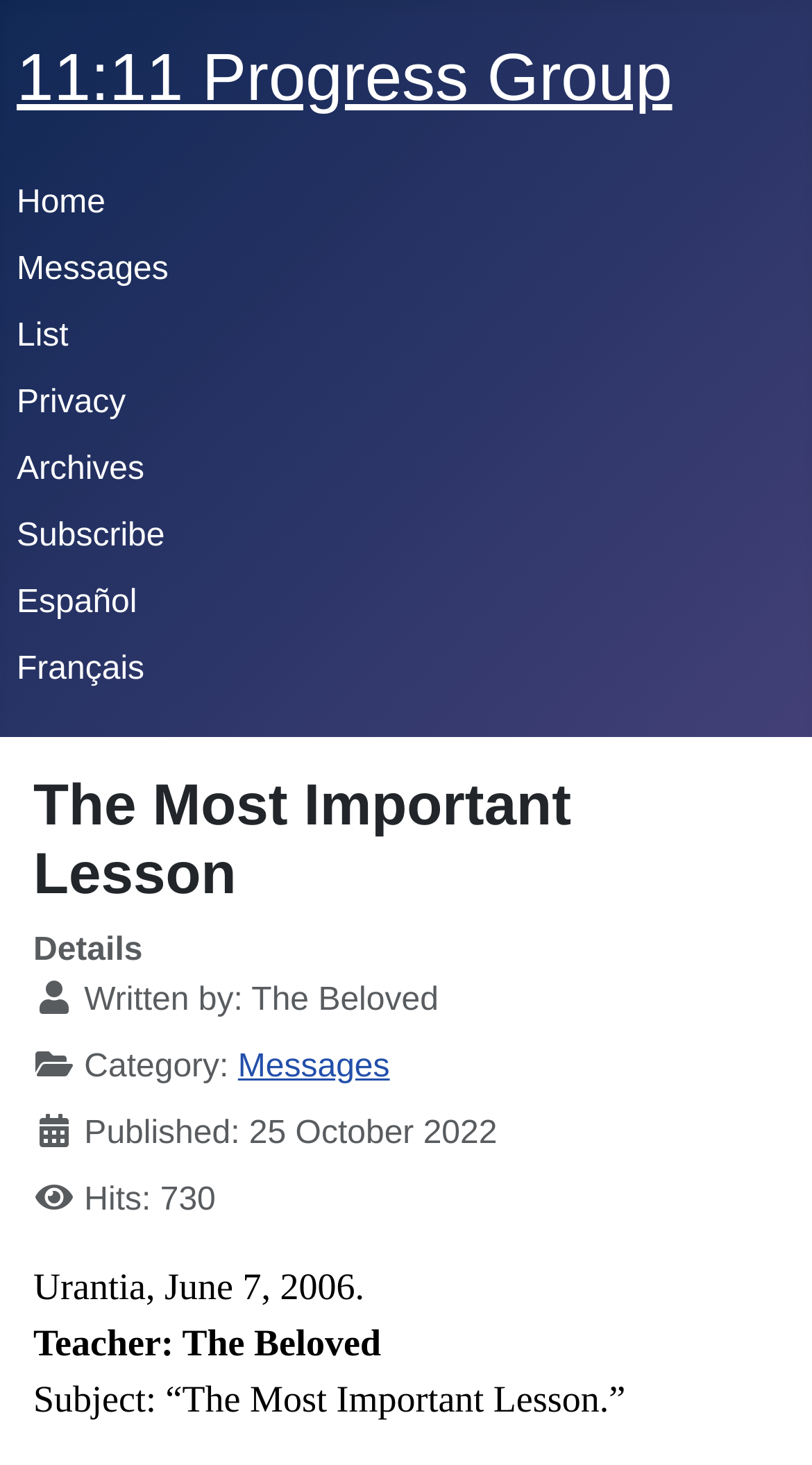Please provide a brief answer to the question using only one word or phrase: 
How many links are in the top navigation menu?

9